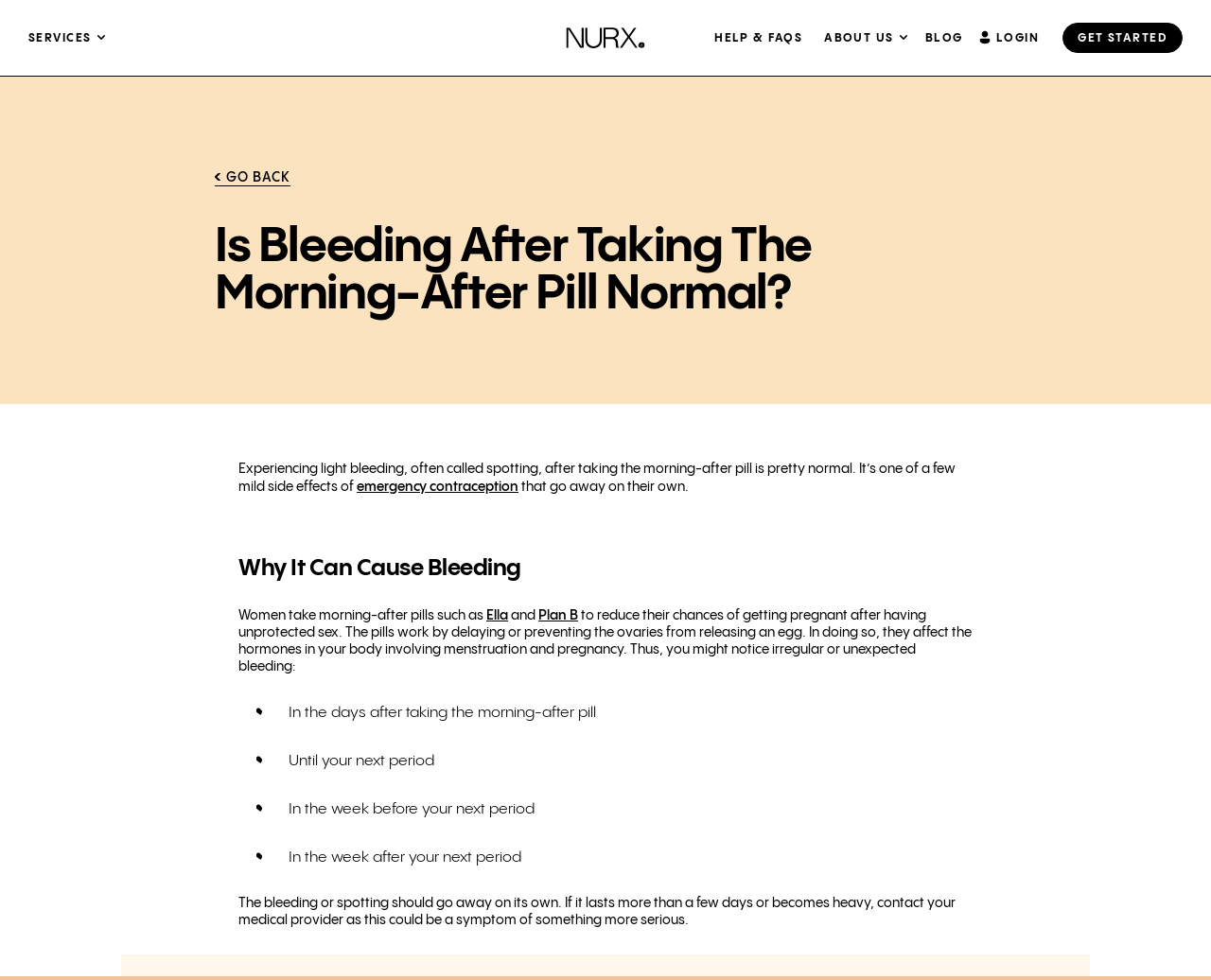Generate the text content of the main heading of the webpage.

Is Bleeding After Taking The Morning-After Pill Normal?